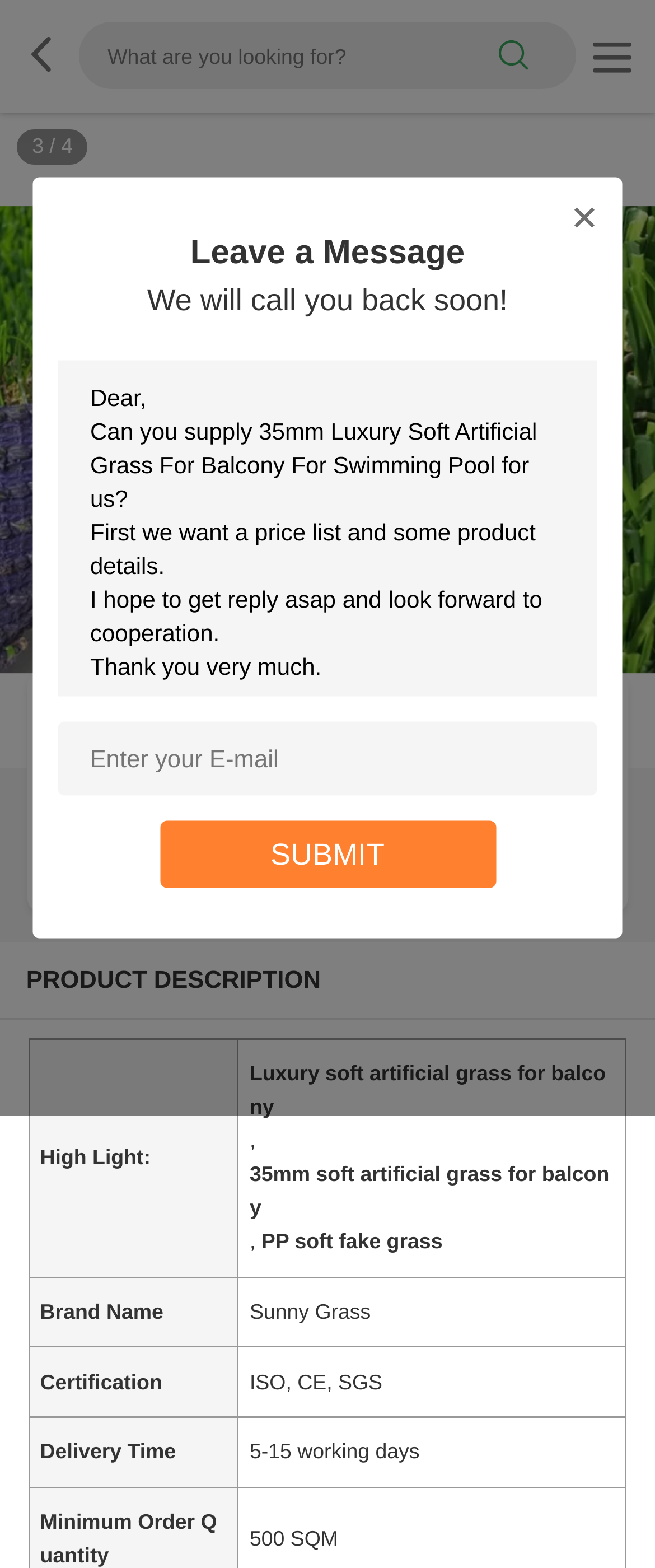Provide a brief response using a word or short phrase to this question:
What is the price range of the product?

USD $2-$8